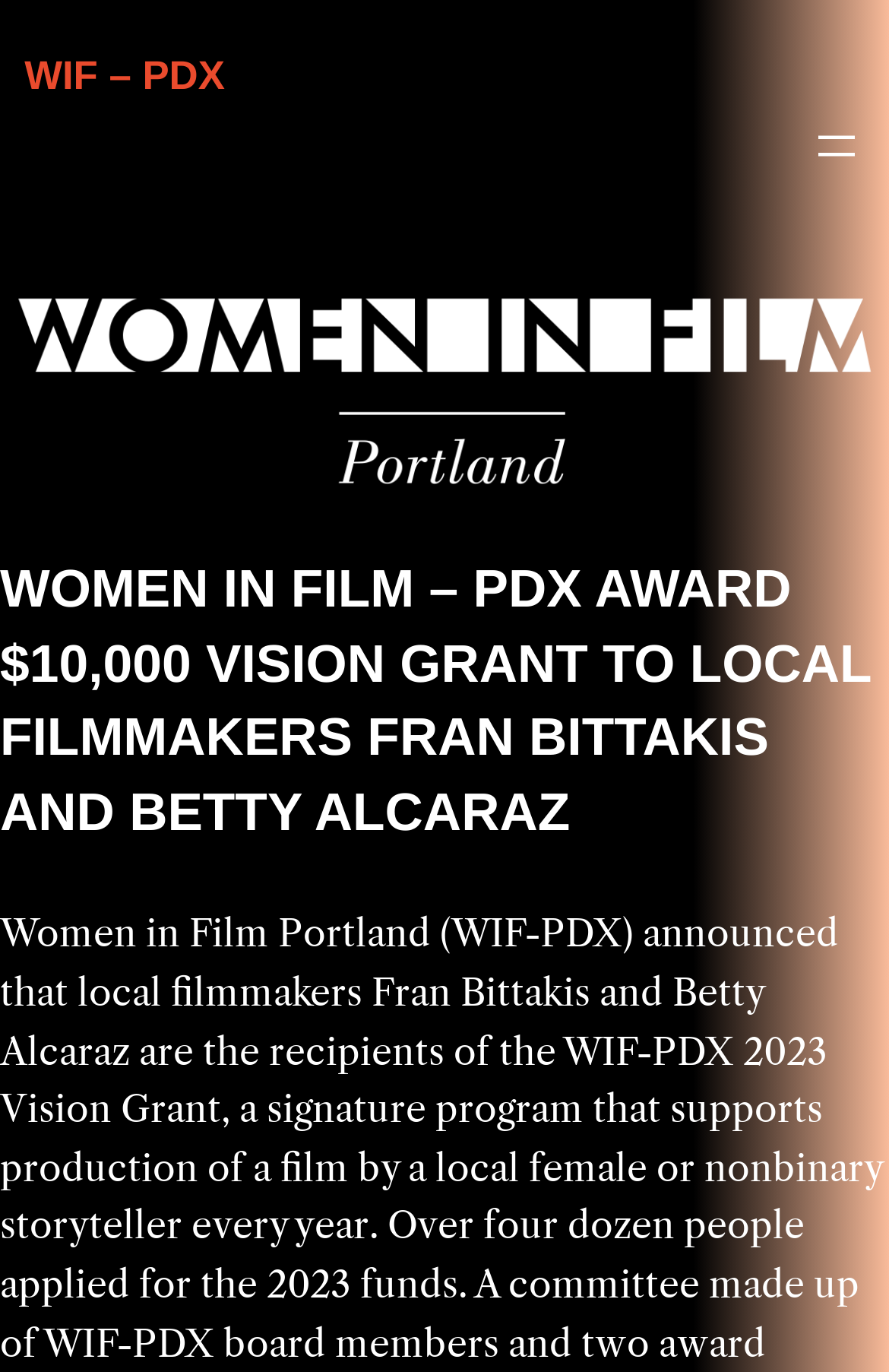Find the bounding box of the UI element described as follows: "WIF – PDX".

[0.027, 0.038, 0.253, 0.071]